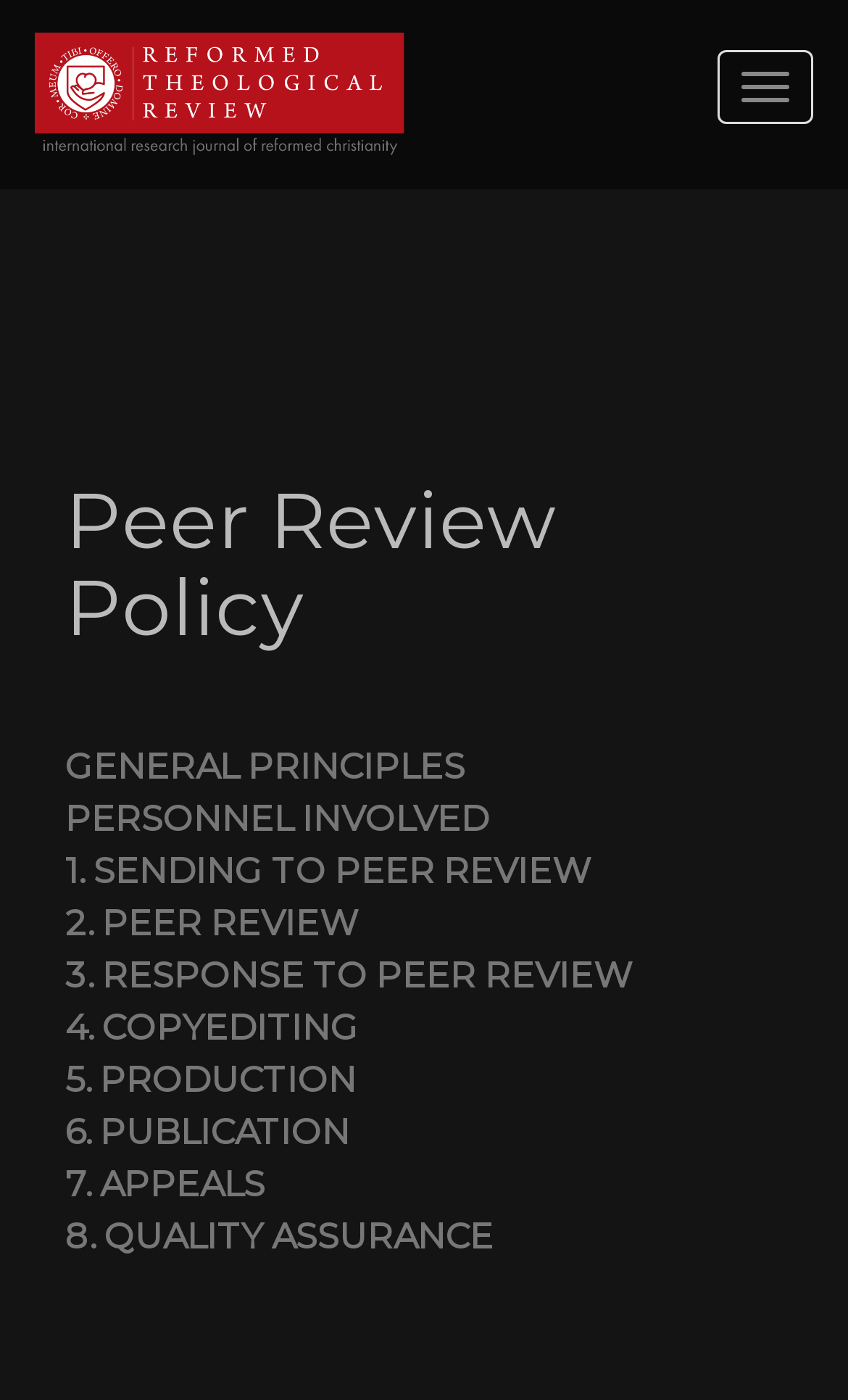Please specify the bounding box coordinates of the region to click in order to perform the following instruction: "Read GENERAL PRINCIPLES".

[0.077, 0.533, 0.549, 0.563]